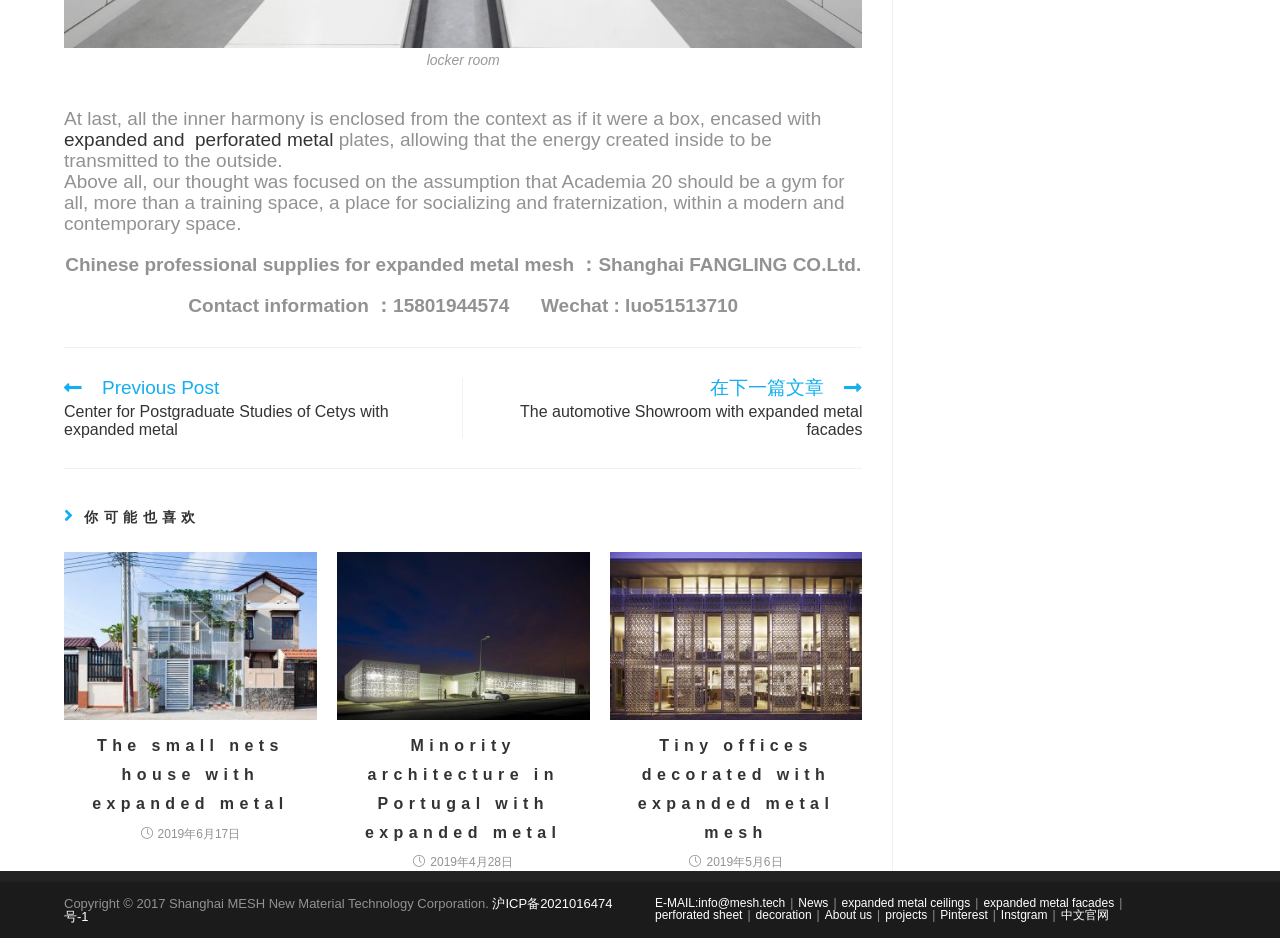Please determine the bounding box coordinates of the element to click on in order to accomplish the following task: "Contact us". Ensure the coordinates are four float numbers ranging from 0 to 1, i.e., [left, top, right, bottom].

[0.147, 0.315, 0.577, 0.337]